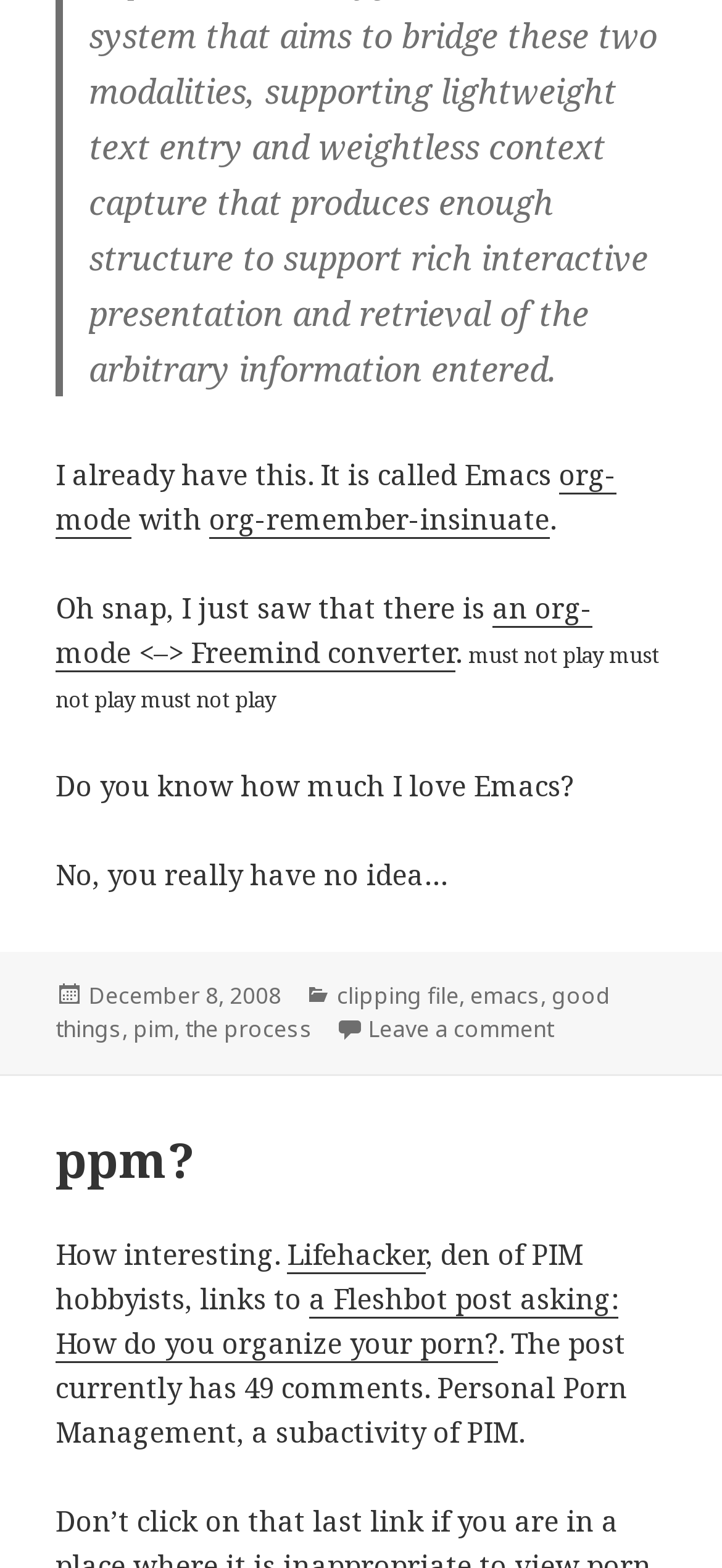What is the topic of the Fleshbot post?
Craft a detailed and extensive response to the question.

I found the topic of the Fleshbot post by reading the text, which says 'a Fleshbot post asking: How do you organize your porn?'.